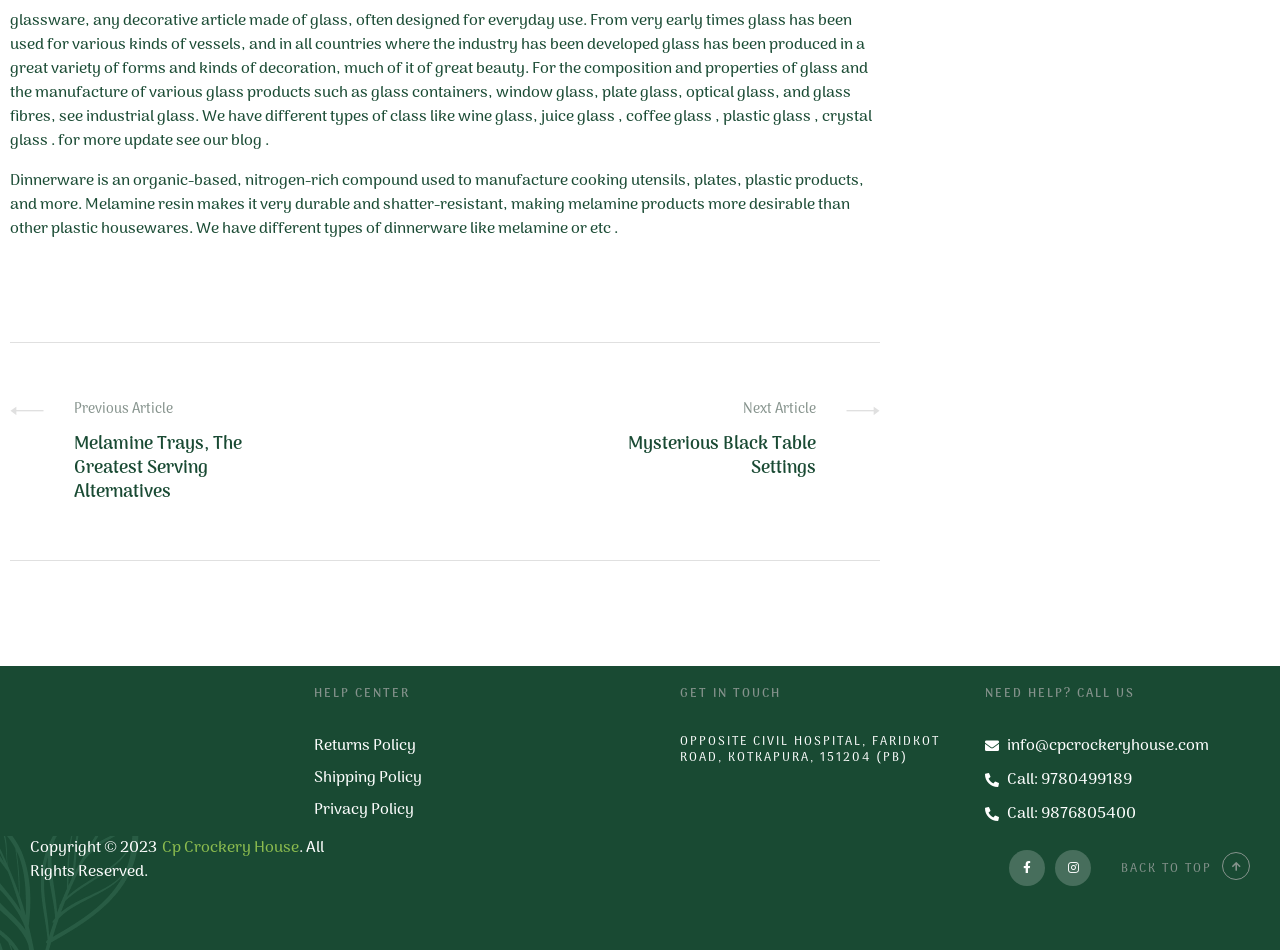What is the main topic of the webpage? Using the information from the screenshot, answer with a single word or phrase.

Glassware and dinnerware